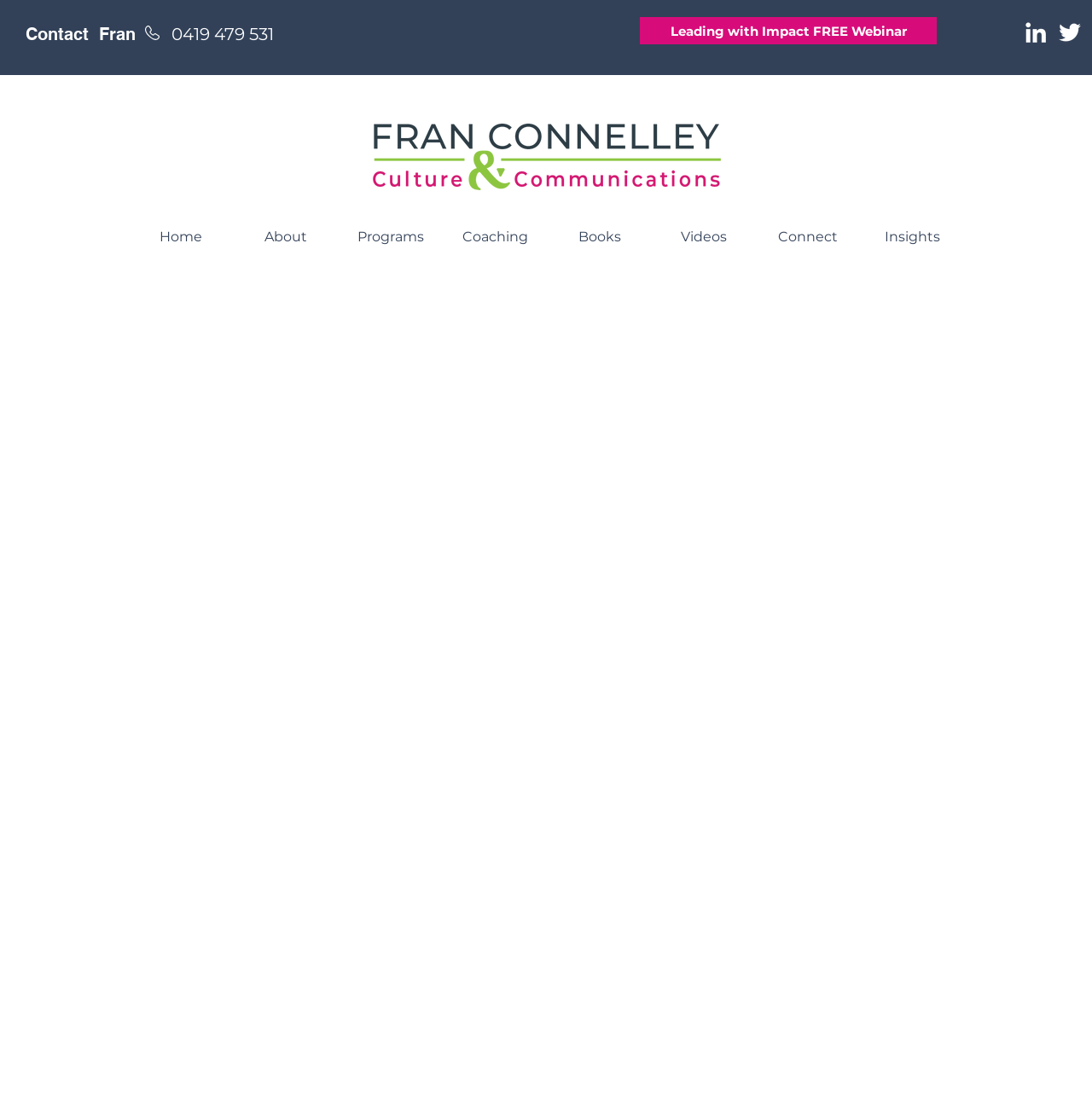What is the name of the logo in the middle of the webpage?
From the details in the image, answer the question comprehensively.

The logo is an image element with the description 'Fran Connelley Logo' and is located in the middle of the webpage, inside a link element with the same description.